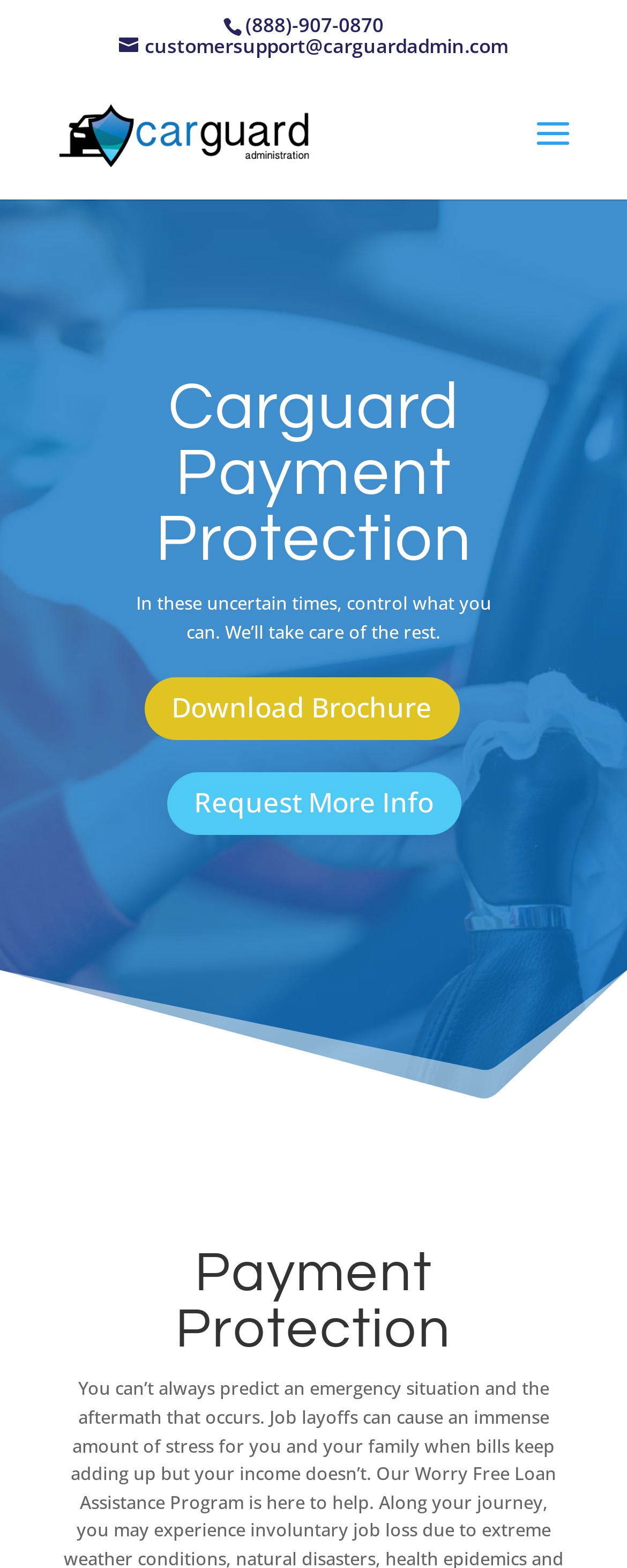Respond with a single word or short phrase to the following question: 
What can be downloaded from the webpage?

Brochure